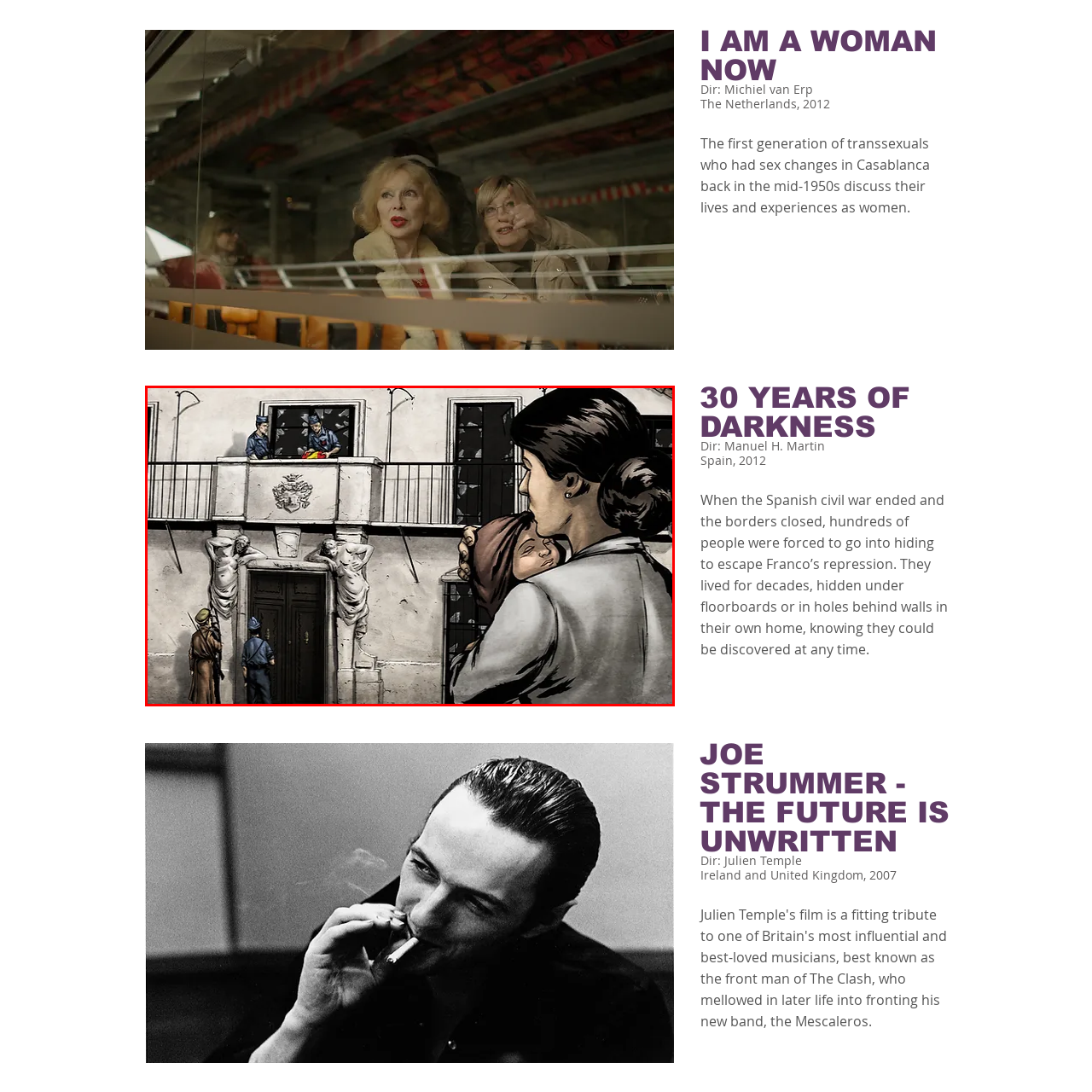What type of architecture is featured in the image?
Pay attention to the image part enclosed by the red bounding box and answer the question using a single word or a short phrase.

Classical